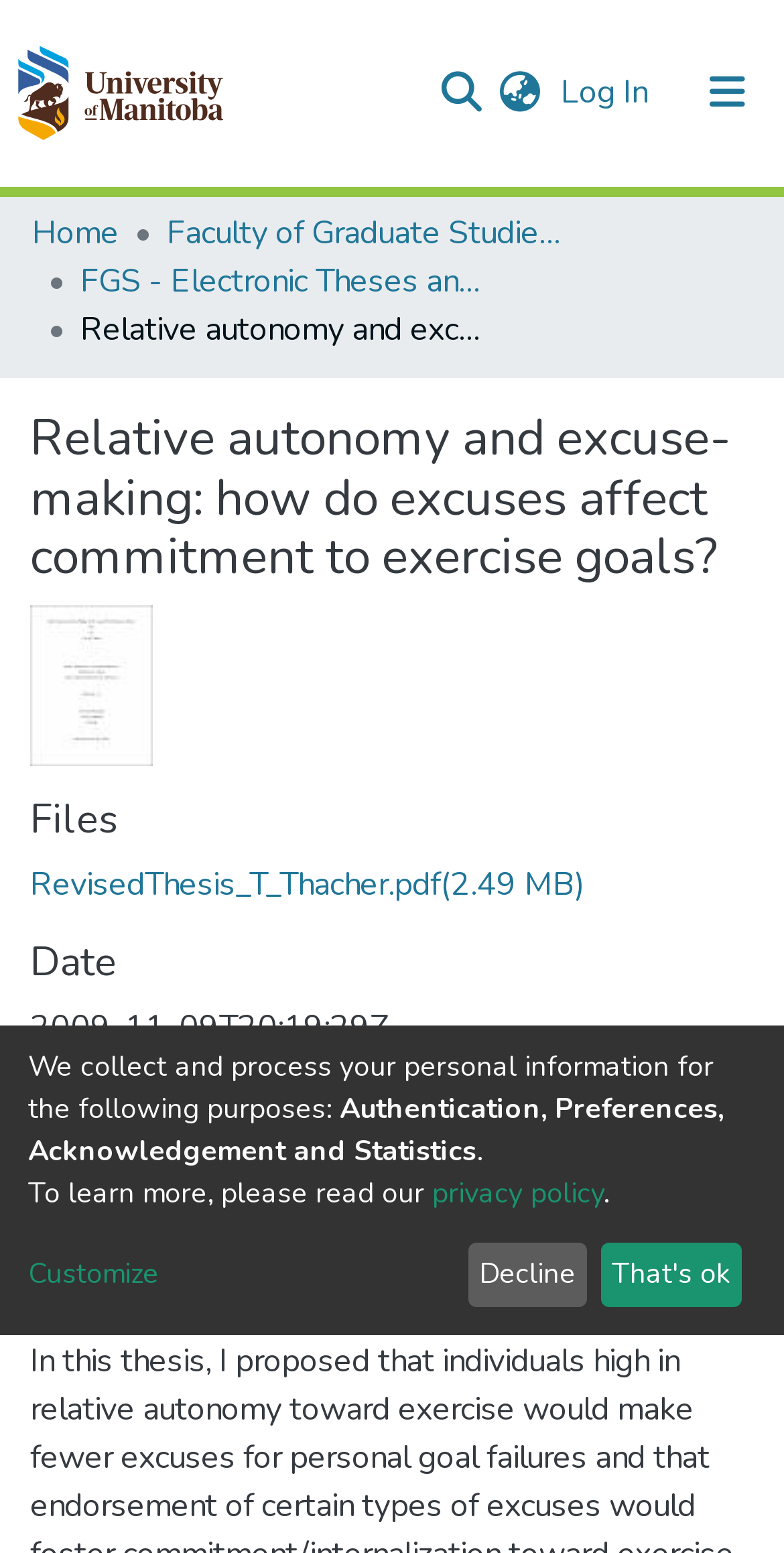Locate and provide the bounding box coordinates for the HTML element that matches this description: "Communities & Collections".

[0.041, 0.12, 0.513, 0.172]